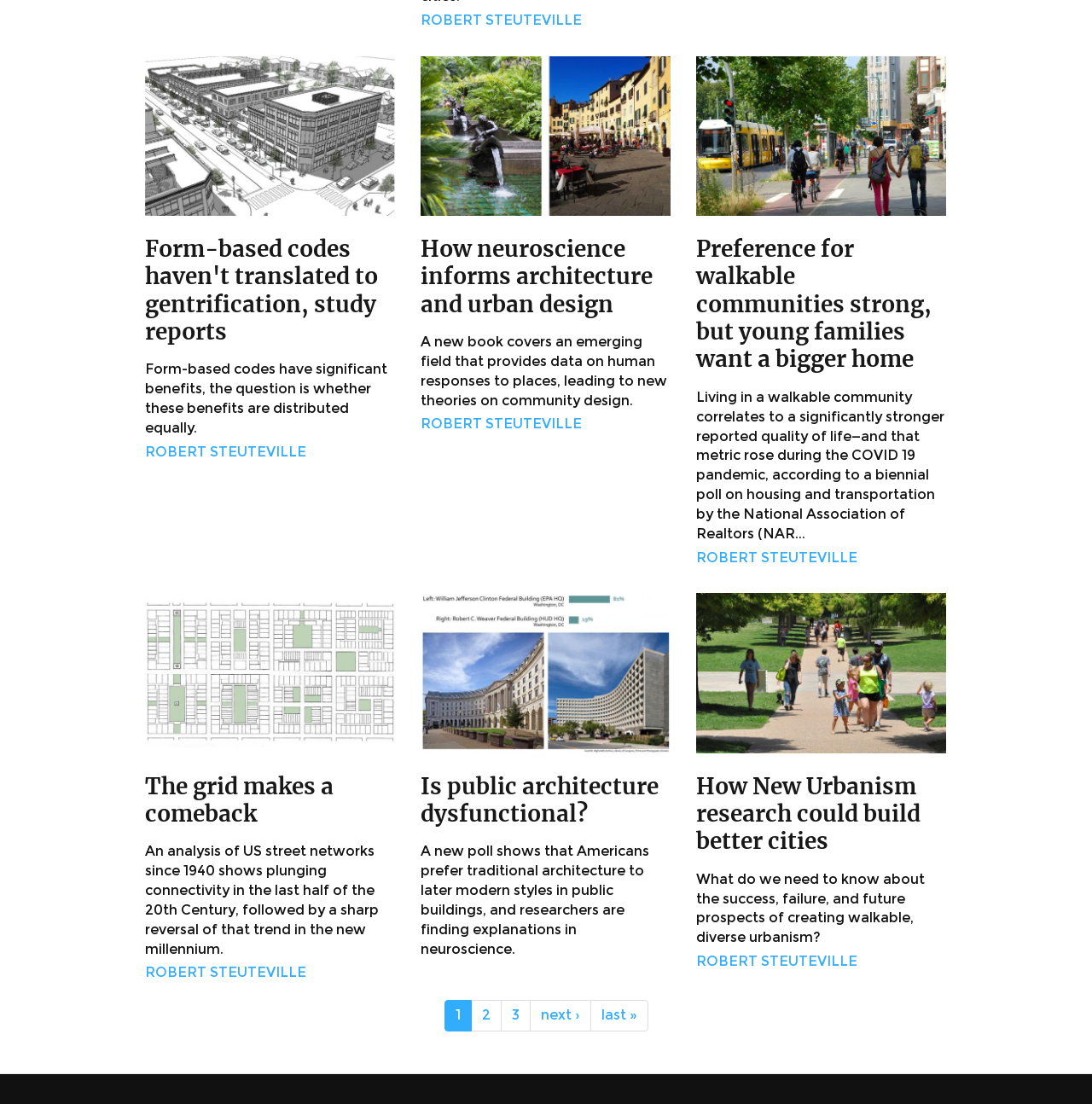Given the element description "info@elevatesoft.com", identify the bounding box of the corresponding UI element.

None